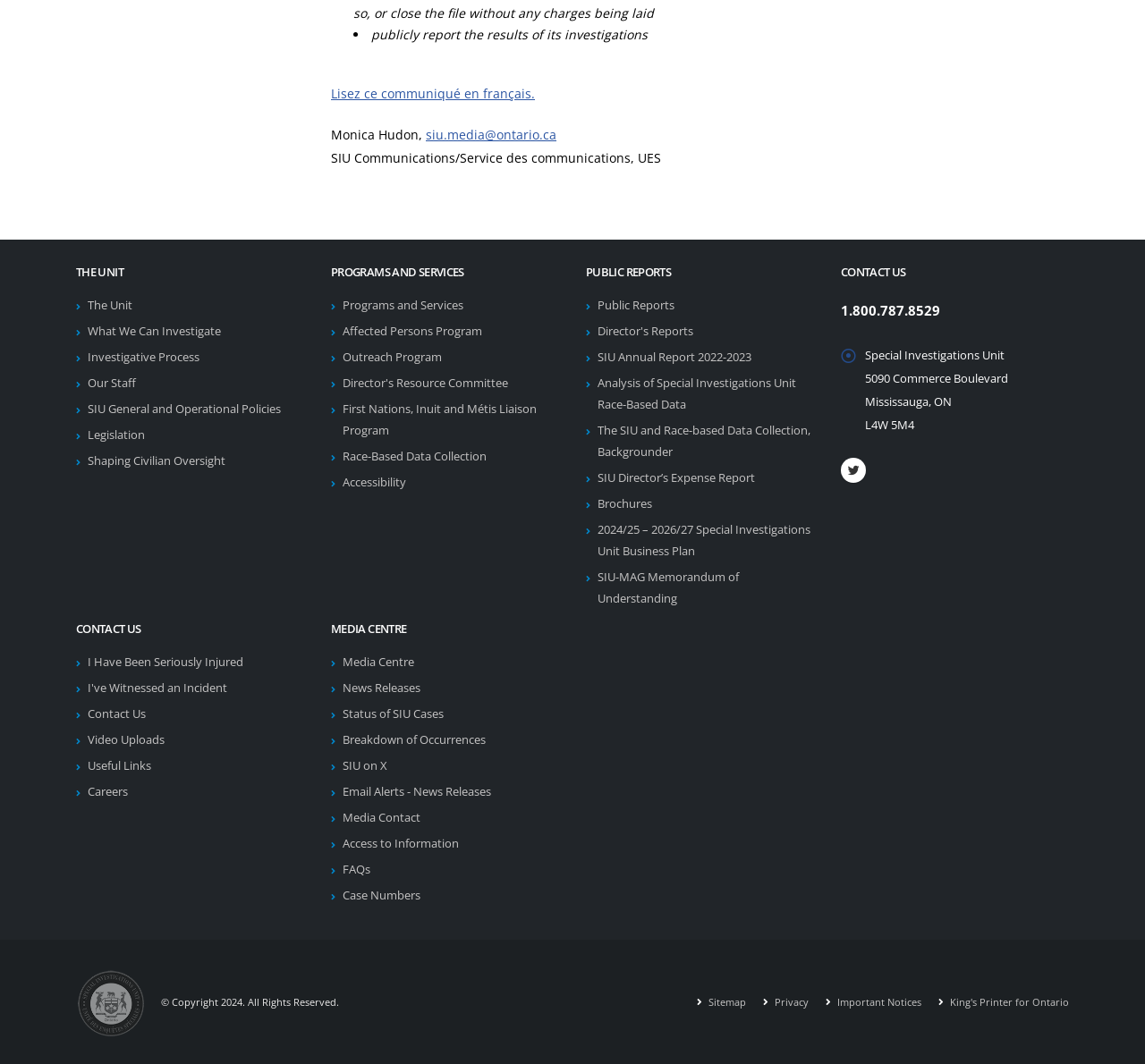Highlight the bounding box coordinates of the element you need to click to perform the following instruction: "Learn about the Investigative Process."

[0.077, 0.329, 0.174, 0.343]